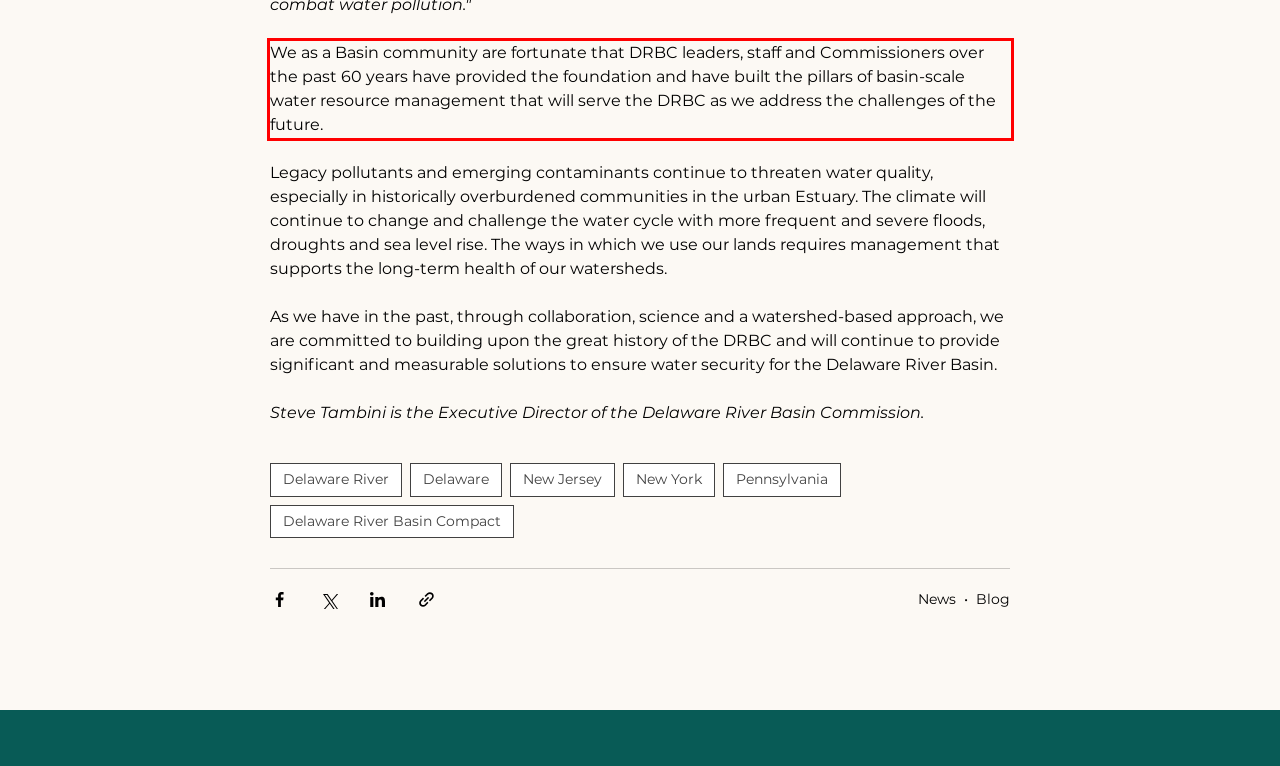Given a screenshot of a webpage with a red bounding box, please identify and retrieve the text inside the red rectangle.

We as a Basin community are fortunate that DRBC leaders, staff and Commissioners over the past 60 years have provided the foundation and have built the pillars of basin-scale water resource management that will serve the DRBC as we address the challenges of the future.